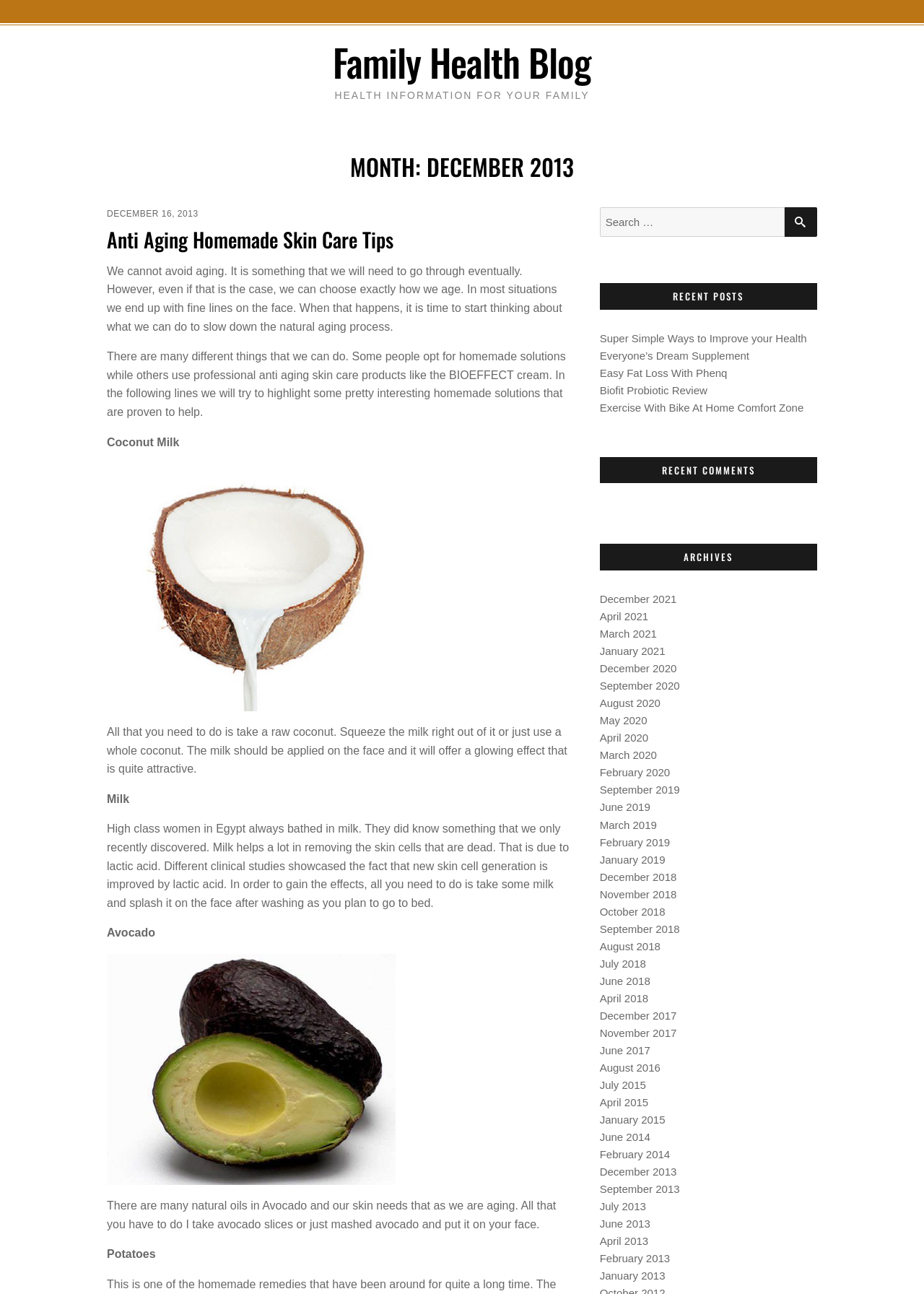Provide a one-word or brief phrase answer to the question:
How many recent posts are listed?

5